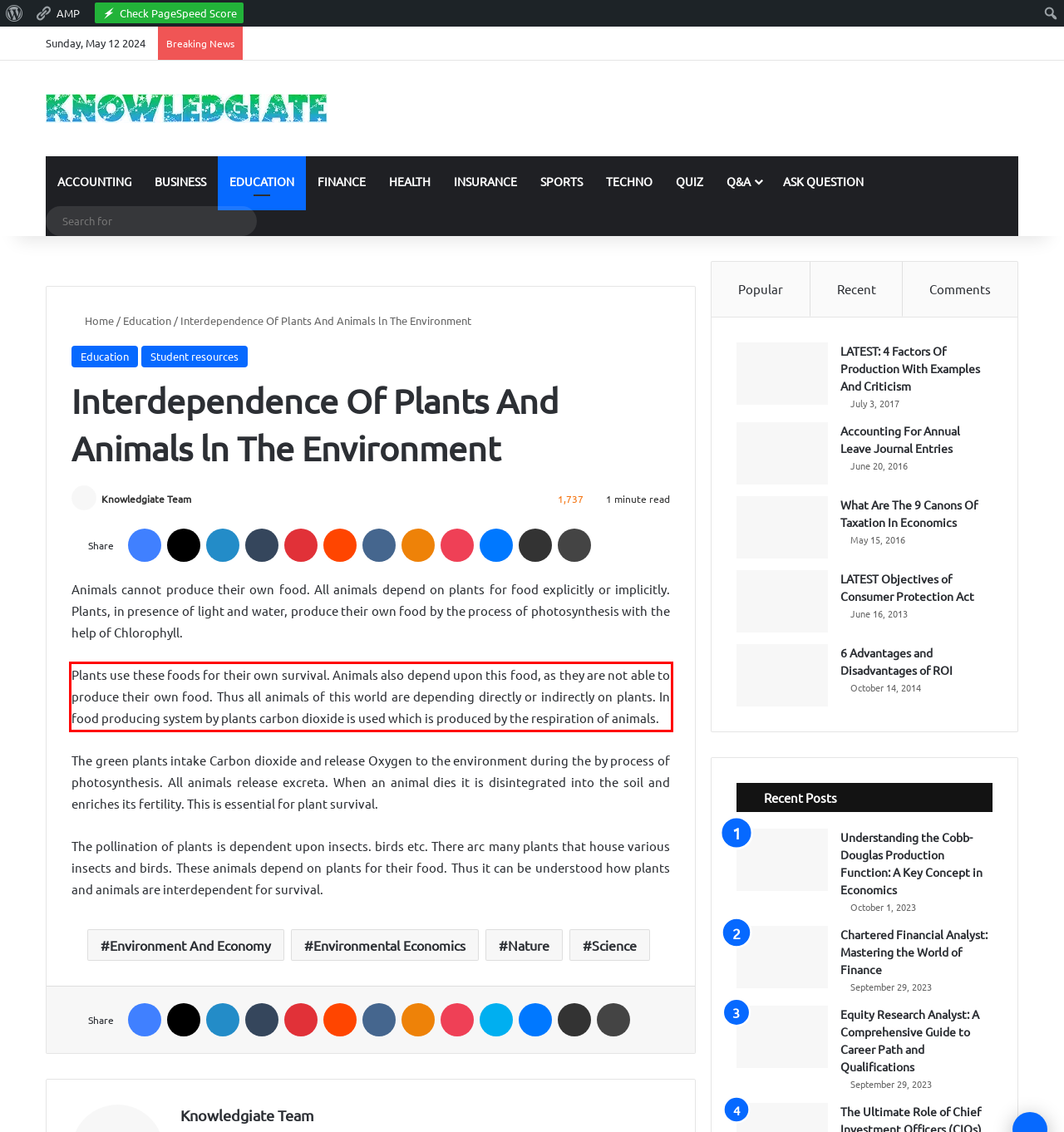You have a screenshot of a webpage with a red bounding box. Use OCR to generate the text contained within this red rectangle.

Plants use these foods for their own survival. Animals also depend upon this food, as they are not able to produce their own food. Thus all animals of this world are depending directly or indirectly on plants. In food producing system by plants carbon dioxide is used which is produced by the respiration of animals.